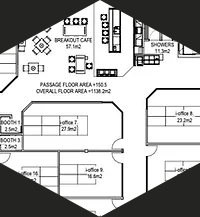What is the purpose of the breakout café in Hastings HIVE?
Analyze the image and deliver a detailed answer to the question.

The breakout café is likely intended to provide a space for users to take a break, relax, and recharge, which is essential for maintaining productivity and comfort in a shared working environment.